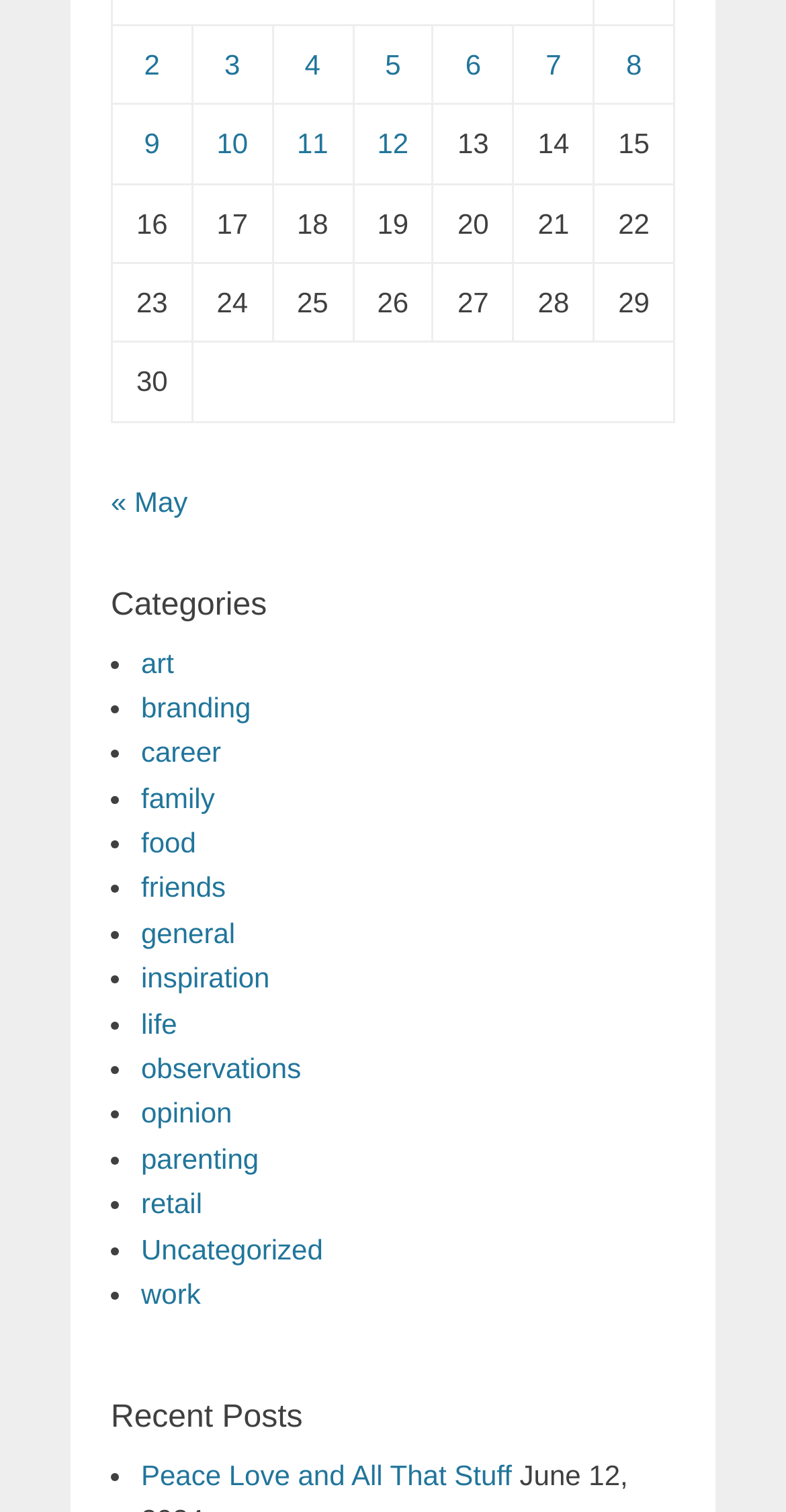Show the bounding box coordinates of the region that should be clicked to follow the instruction: "Click on '« May'."

[0.141, 0.321, 0.239, 0.342]